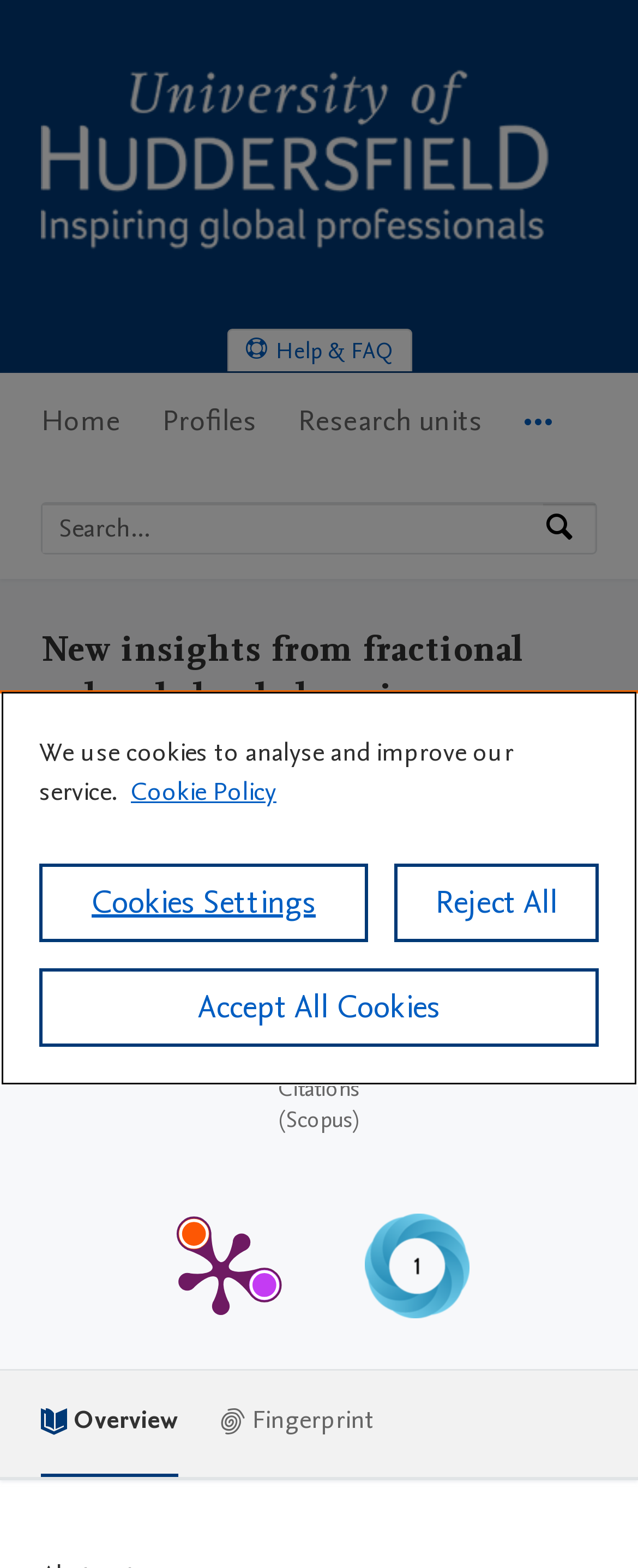Generate a thorough explanation of the webpage's elements.

The webpage is about a research article titled "New insights from fractional order skyhook damping control for railway vehicles" from the University of Huddersfield Research Portal. At the top, there are three "Skip to" links, followed by the University of Huddersfield Research Portal logo and a link to the portal's home page. Below this, there are links to "Help & FAQ" and a navigation menu with options like "Home", "Profiles", "Research units", and "More navigation options".

On the left side, there is a search bar with a label "Search by expertise, name or affiliation" and a search button. Below this, the article's title is displayed as a heading, followed by the authors' names, "Argyrios C. Zolotas, Roger M. Goodall". The article's details are listed, including the type of research output, contribution to a journal, and the fact that it is a peer-reviewed article.

The main content of the page is divided into sections. One section displays publication metrics, including the number of citations from Scopus, a link to PlumX Metrics Detail Page, and an altmetric score of 1. There are also links to view the article's overview and fingerprint.

At the bottom of the page, there is a cookie banner with a privacy alert dialog. The dialog explains that the website uses cookies to analyze and improve its service, and provides links to more information about privacy and cookie settings. There are also buttons to accept or reject all cookies.